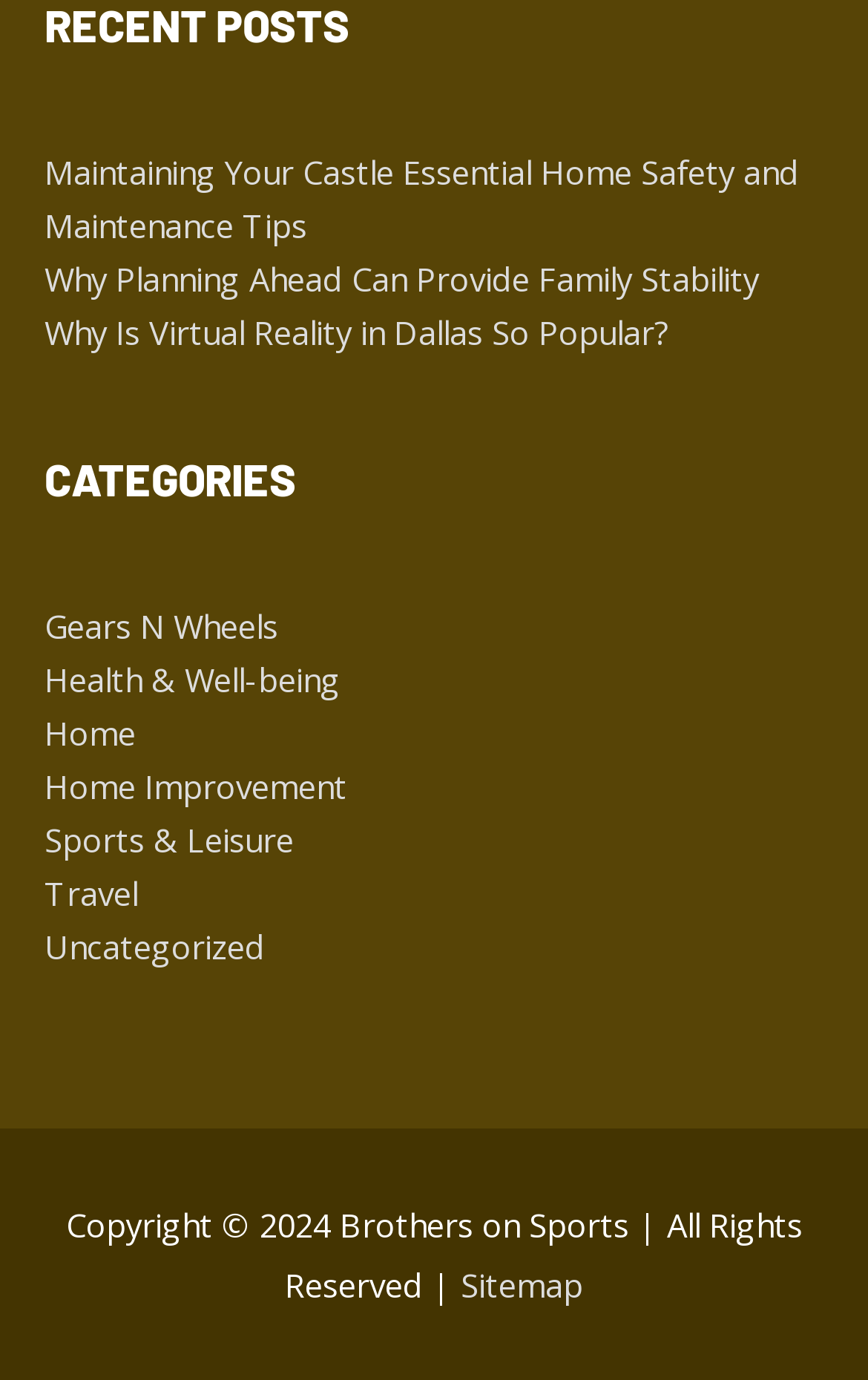Indicate the bounding box coordinates of the element that needs to be clicked to satisfy the following instruction: "Click on 'Maintaining Your Castle Essential Home Safety and Maintenance Tips'". The coordinates should be four float numbers between 0 and 1, i.e., [left, top, right, bottom].

[0.051, 0.108, 0.921, 0.179]